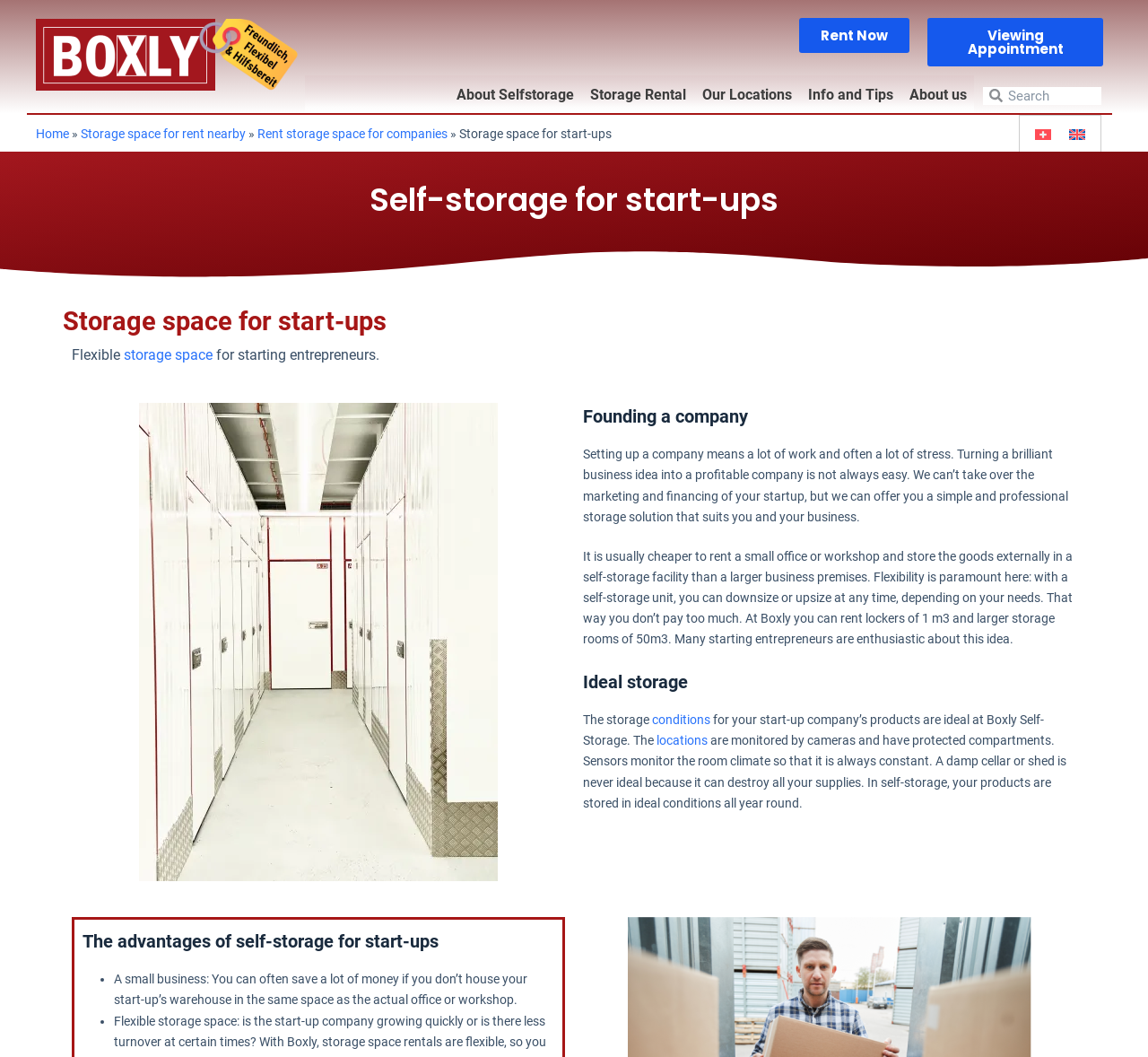Offer an extensive depiction of the webpage and its key elements.

This webpage is about Boxly Self-Storage, a storage space solution for start-ups. At the top, there is a navigation menu with links to "Skip to content", "BOXLY Selfstorage", "Rent Now", "Viewing Appointment", and other sections. Below the navigation menu, there is a search bar on the right side.

The main content of the webpage is divided into sections. The first section has a heading "Self-storage for start-ups" and describes the benefits of using self-storage for start-ups, including flexibility and cost-effectiveness. There is an image on the right side of this section.

The next section has a heading "Founding a company" and discusses the challenges of starting a business. It explains how Boxly Self-Storage can provide a simple and professional storage solution for start-ups.

The following section has a heading "Ideal storage" and describes the ideal storage conditions for start-up companies' products at Boxly Self-Storage. It mentions that the storage locations are monitored by cameras and have protected compartments, and that the room climate is constantly monitored.

The final section has a heading "The advantages of self-storage for start-ups" and lists the benefits of using self-storage, including saving money by not housing the warehouse in the same space as the office or workshop.

Throughout the webpage, there are links to other sections, such as "About Selfstorage", "Storage Rental", and "Our Locations", as well as language selection options for Swiss and English.